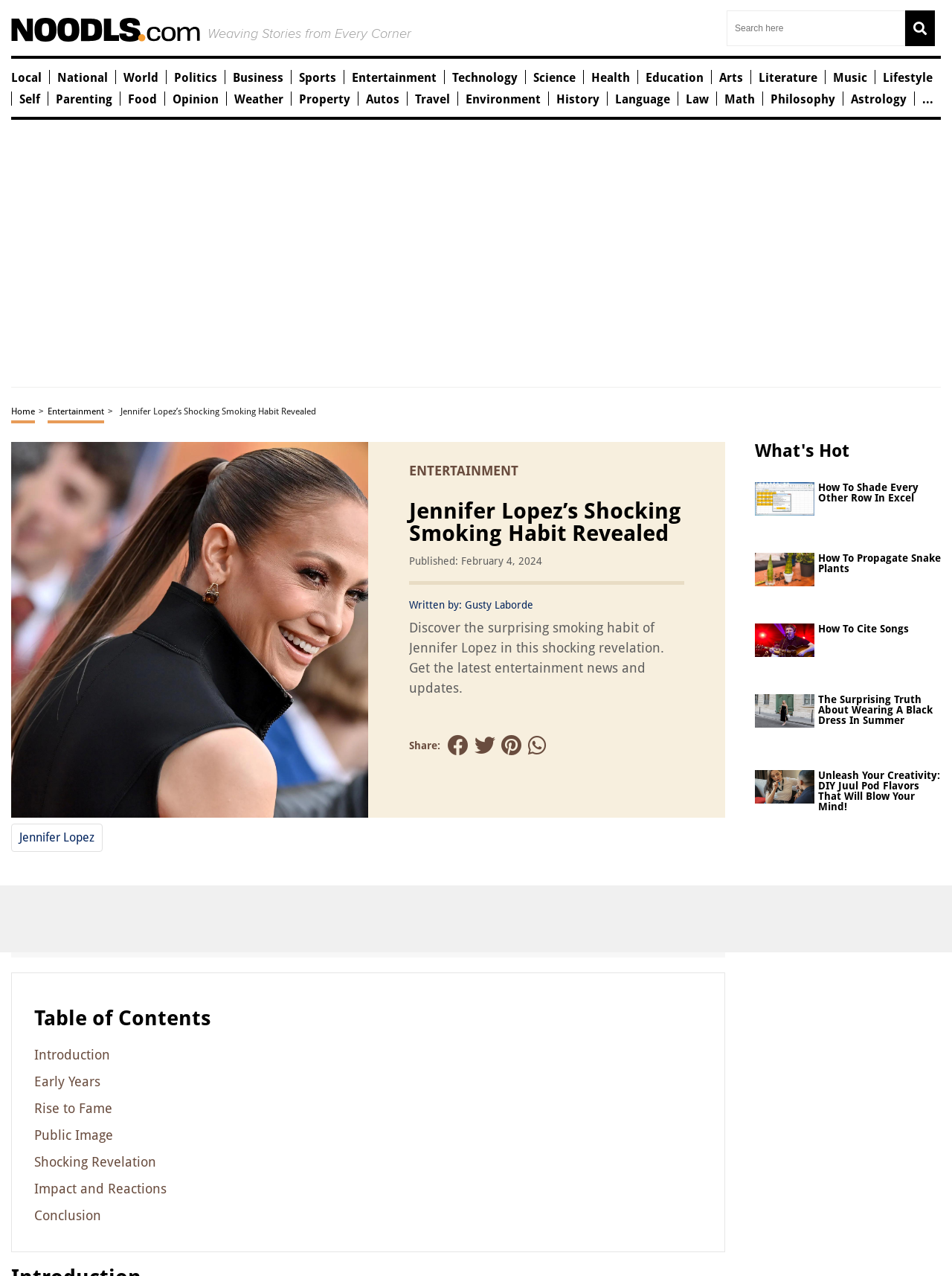Determine the bounding box coordinates for the element that should be clicked to follow this instruction: "Search for something". The coordinates should be given as four float numbers between 0 and 1, in the format [left, top, right, bottom].

None